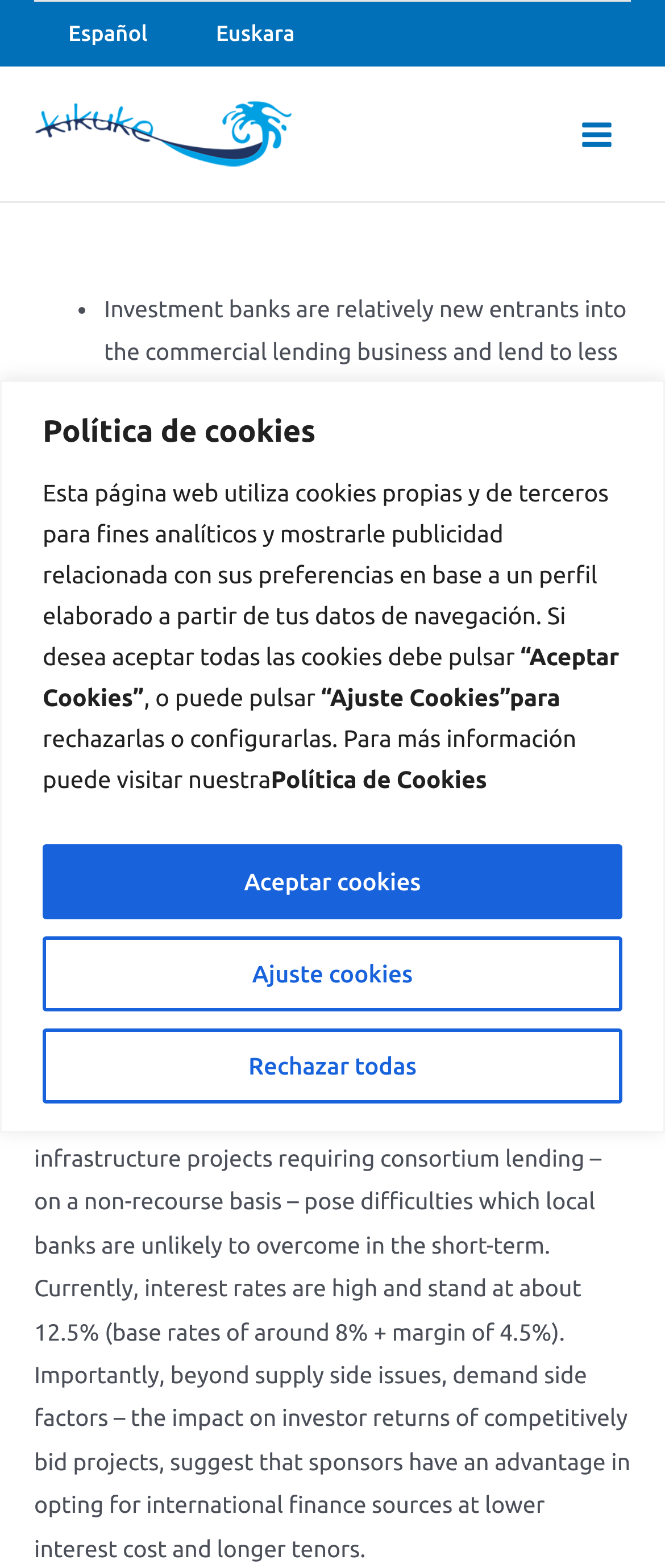Given the description Español, predict the bounding box coordinates of the UI element. Ensure the coordinates are in the format (top-left x, top-left y, bottom-right x, bottom-right y) and all values are between 0 and 1.

[0.051, 0.001, 0.273, 0.043]